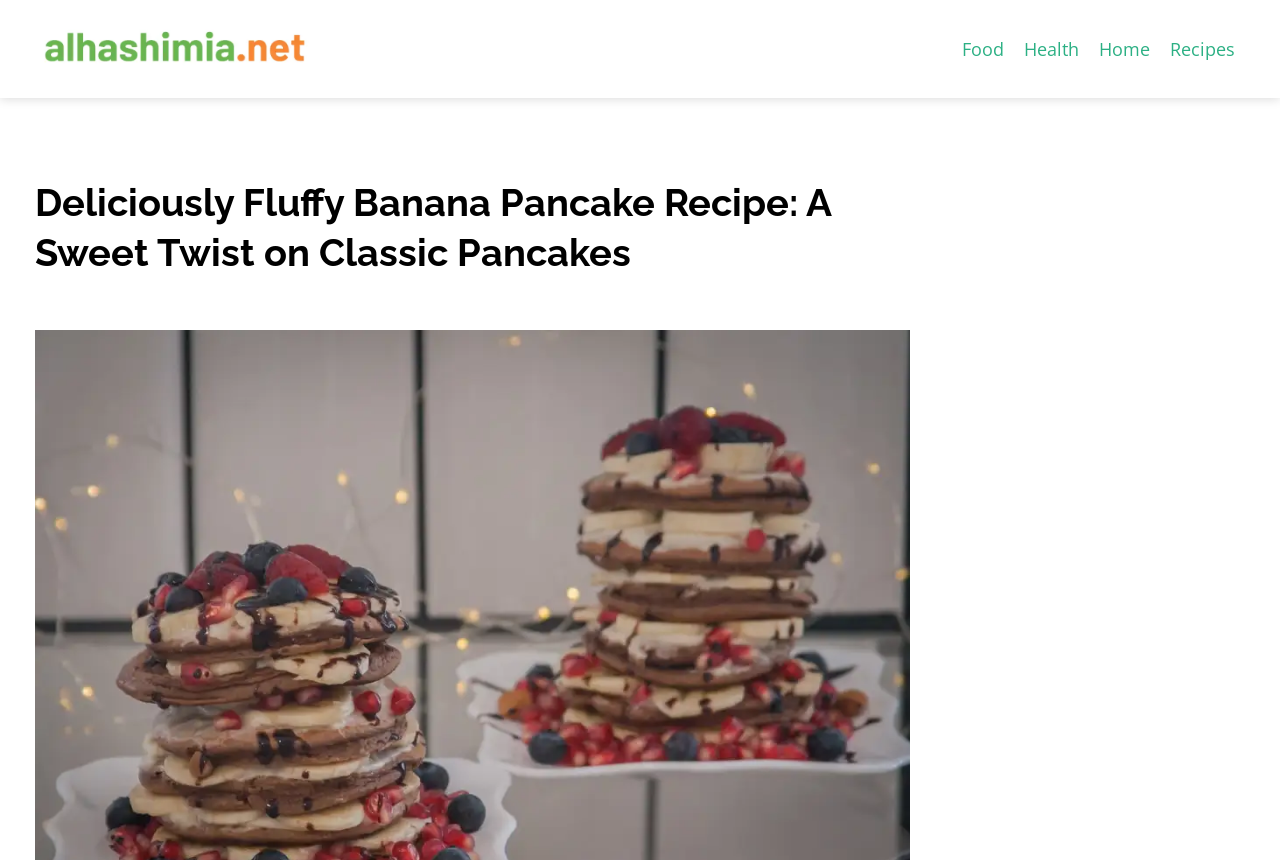What is the color of the background of the website's logo?
Look at the image and provide a short answer using one word or a phrase.

Unknown